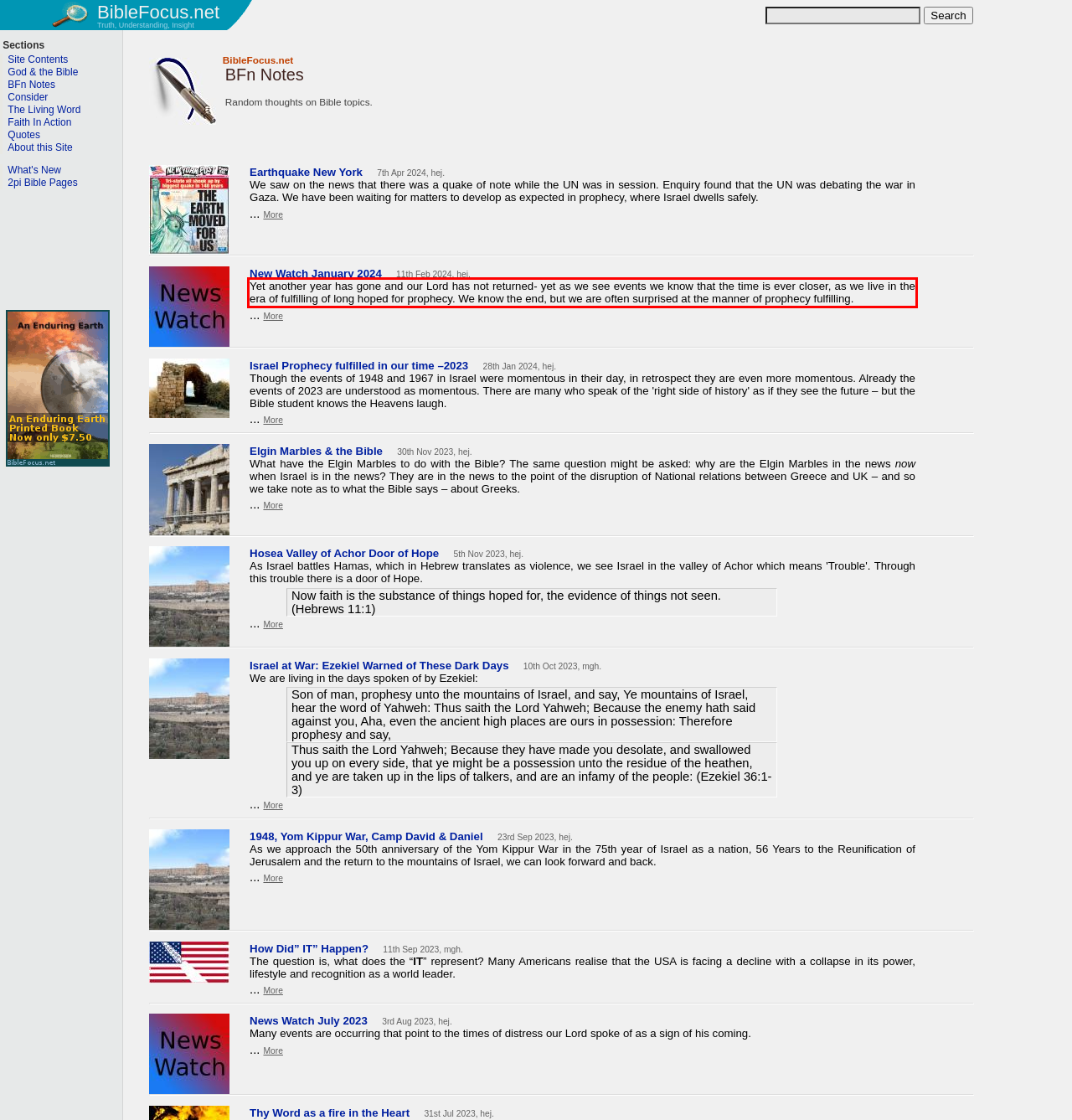Please examine the screenshot of the webpage and read the text present within the red rectangle bounding box.

Yet another year has gone and our Lord has not returned- yet as we see events we know that the time is ever closer, as we live in the era of fulfilling of long hoped for prophecy. We know the end, but we are often surprised at the manner of prophecy fulfilling.